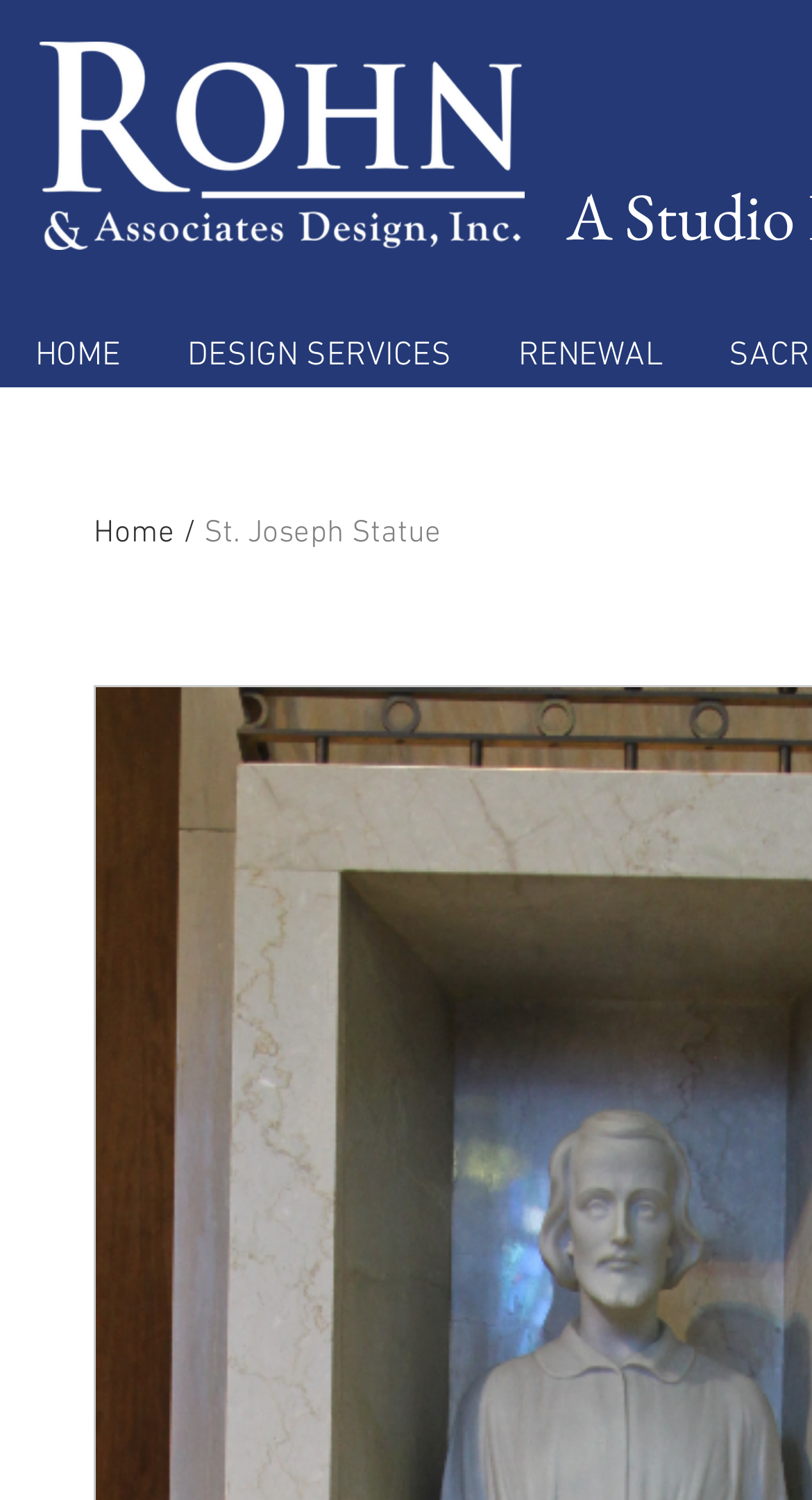How many main navigation links are there?
Your answer should be a single word or phrase derived from the screenshot.

3